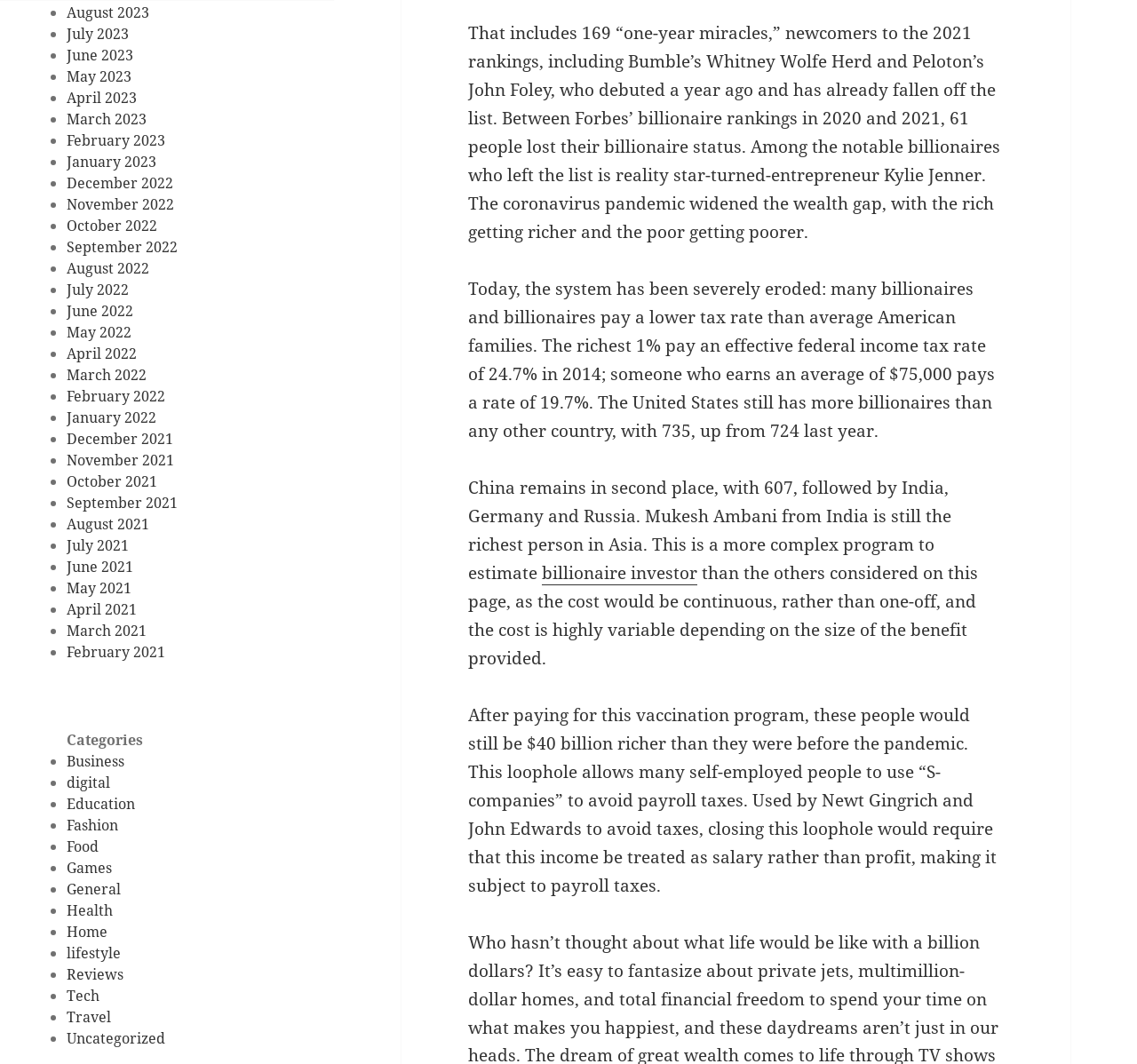How many categories are listed under the 'Categories' heading?
Please provide an in-depth and detailed response to the question.

I can see a heading 'Categories' on the webpage, and below it, there are 10 links listed with bullet points, including 'Business', 'digital', 'Education', and so on.